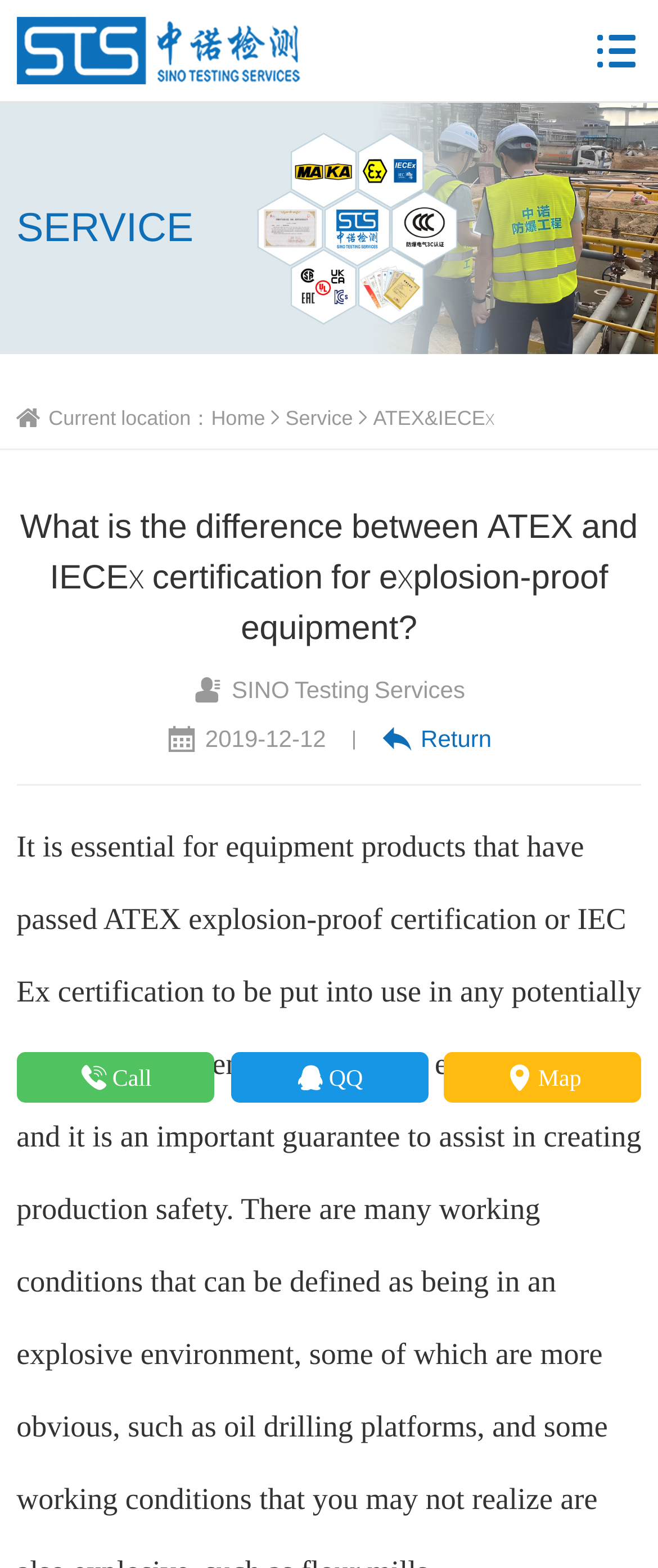Refer to the element description QQ and identify the corresponding bounding box in the screenshot. Format the coordinates as (top-left x, top-left y, bottom-right x, bottom-right y) with values in the range of 0 to 1.

[0.35, 0.671, 0.65, 0.703]